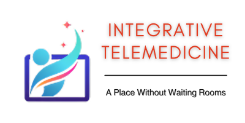Break down the image and provide a full description, noting any significant aspects.

The image displays the logo for "Integrative Telemedicine." The design features a dynamic silhouette of a person in motion, symbolizing vitality and health. This figure is accompanied by colorful swooshes in shades of blue, pink, and orange, reminiscent of movement and energy. The logo is encased in a rectangular outline, emphasizing a modern and professional aesthetic. Above the graphic, the name "INTEGRATIVE TELEMEDICINE" is prominently displayed in bold, vibrant letters, while underneath, the tagline "A Place Without Waiting Rooms" highlights the convenience and accessibility of their telemedicine services. This branding conveys a commitment to innovative healthcare solutions that prioritize patient well-being and comfort.